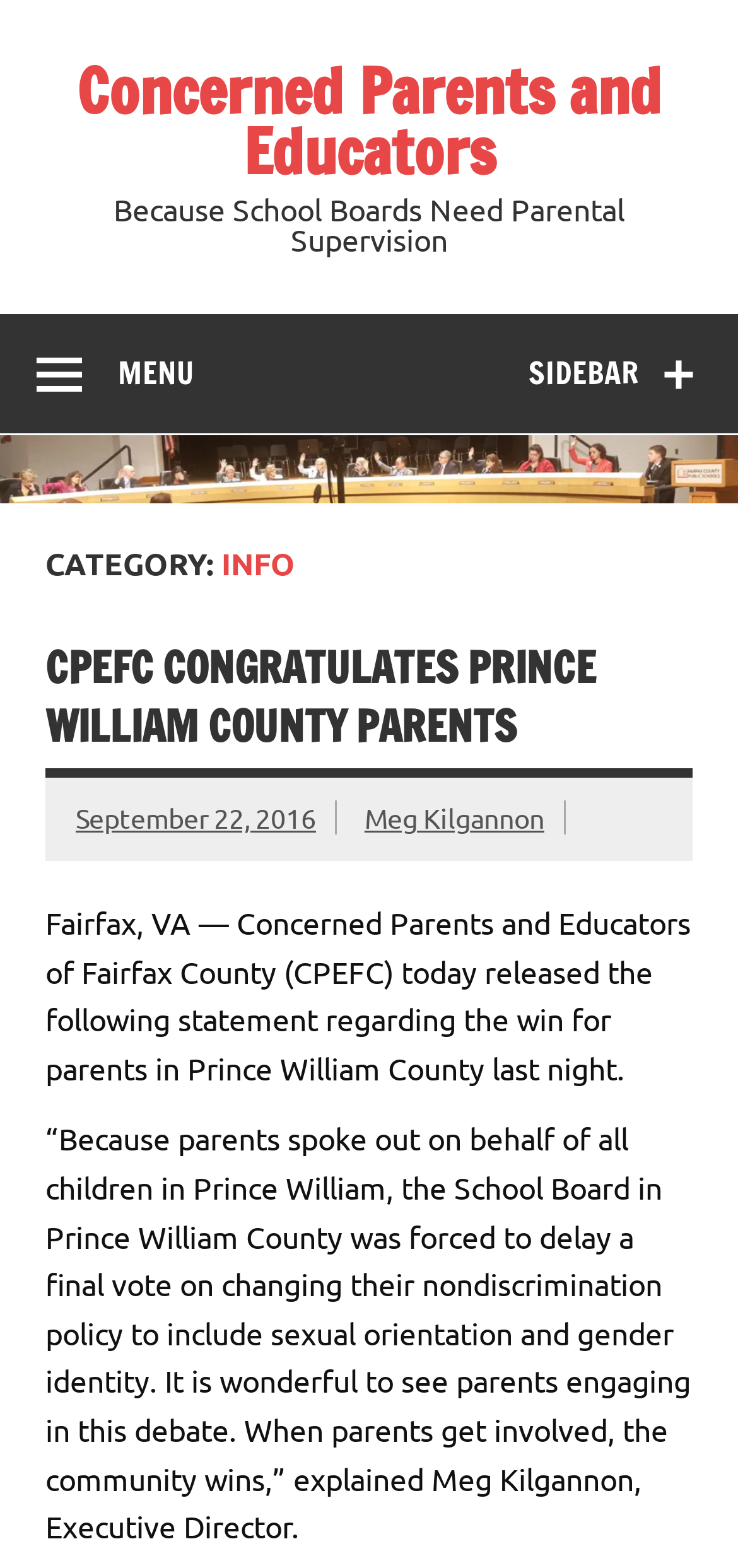Give a comprehensive overview of the webpage, including key elements.

The webpage is about Concerned Parents and Educators, with a prominent link at the top with the same title. Below this link, there is a static text that reads "Because School Boards Need Parental Supervision". 

On the top right corner, there is a button labeled "SIDEBAR" with an icon, and on the top left corner, there is another button labeled "MENU" with an icon. 

Below these buttons, there is a horizontal image that spans the entire width of the page, labeled "Concerned Parents and Educators". 

Underneath the image, there is a section with a header that reads "CATEGORY: INFO". This section contains a heading that congratulates Prince William County parents, followed by a link to the same title. 

To the right of this heading, there is a link to the date "September 22, 2016", and below it, there is a link to the author "Meg Kilgannon". 

The main content of the page is a statement from Meg Kilgannon, Executive Director, regarding the win for parents in Prince William County. The statement is divided into two paragraphs, with the first one explaining the context of the win and the second one quoting Meg Kilgannon's words.